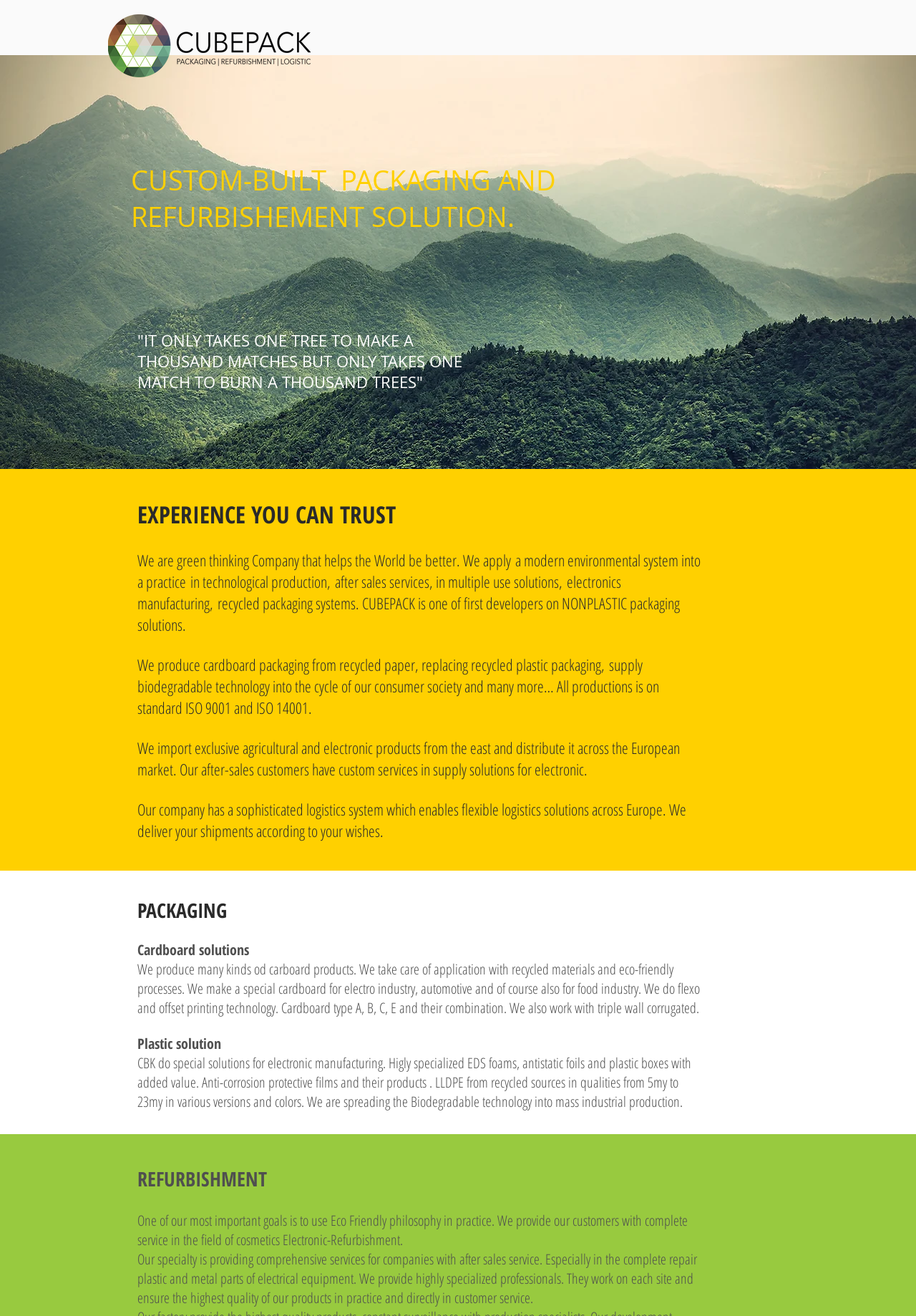Respond to the question below with a single word or phrase:
What type of packaging solutions does the company offer?

Cardboard and plastic